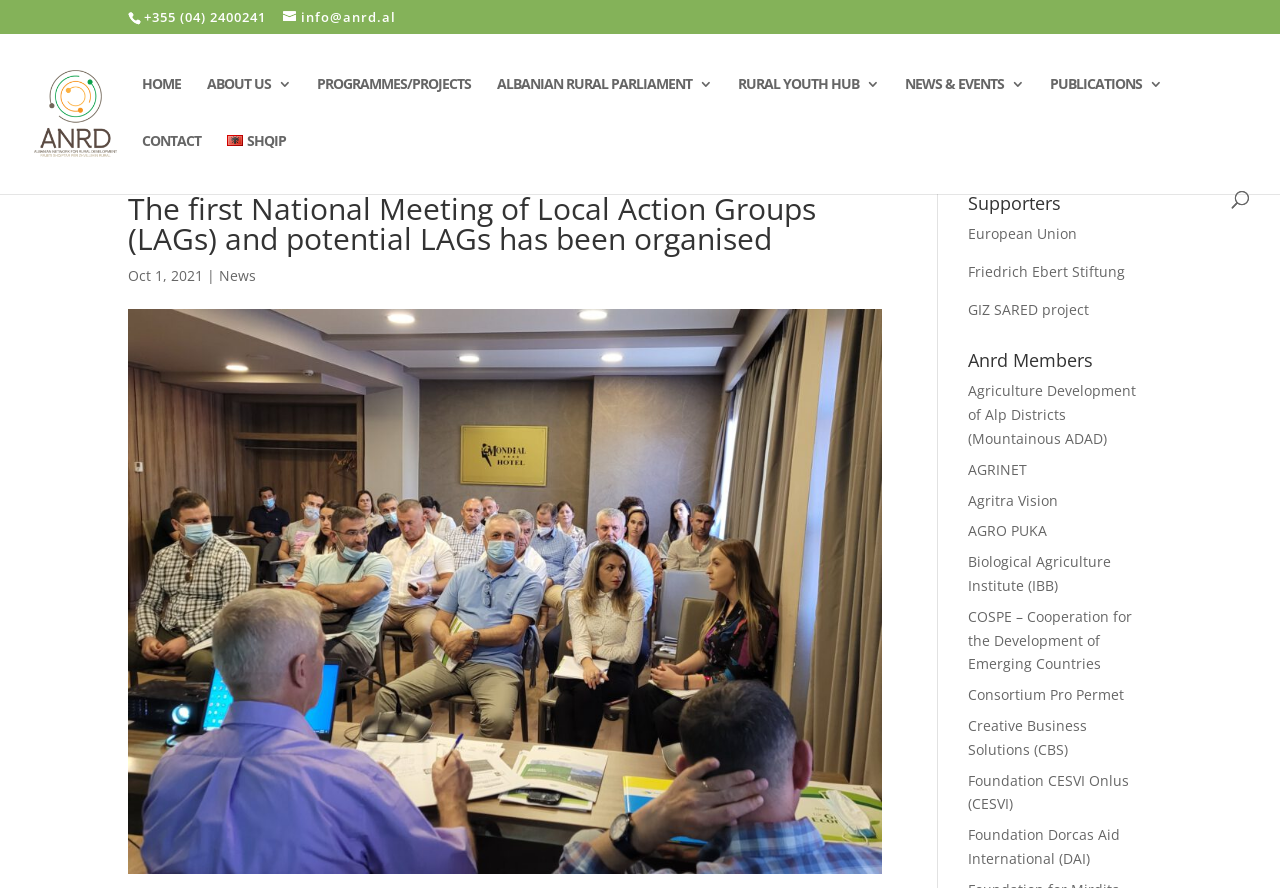Given the description "Privacy Policy", determine the bounding box of the corresponding UI element.

None